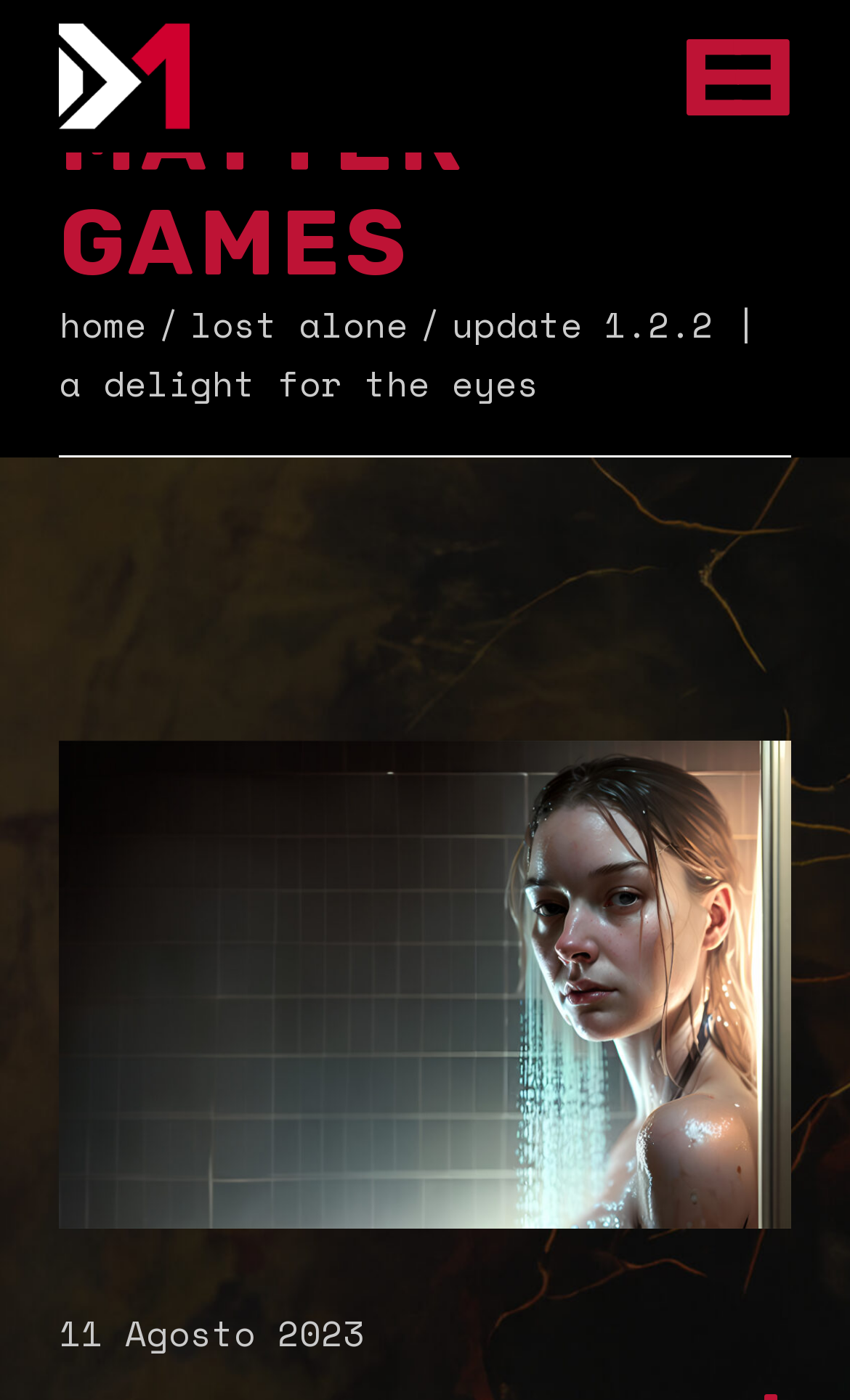Answer the question below with a single word or a brief phrase: 
What is the title of the update?

update 1.2.2